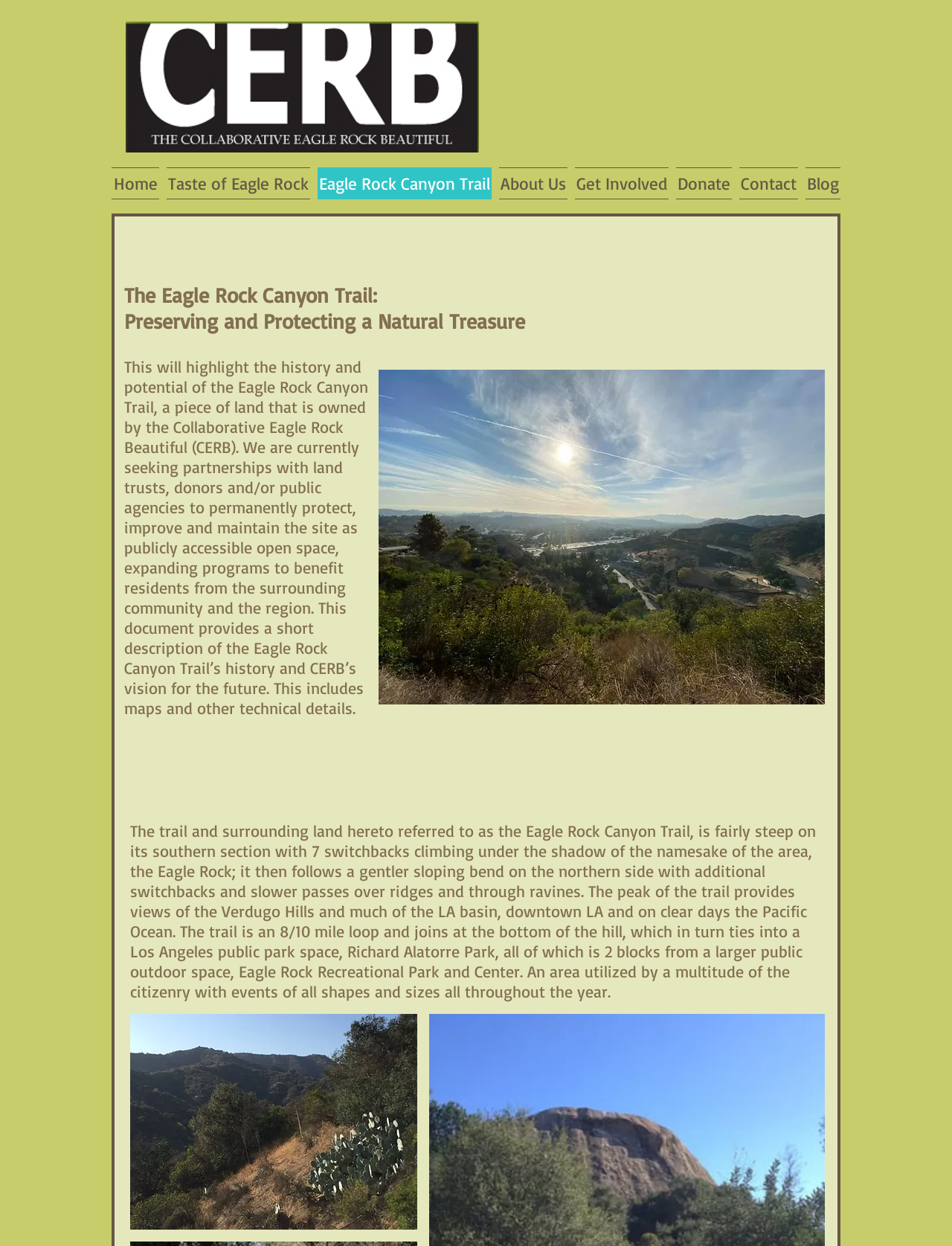Please mark the clickable region by giving the bounding box coordinates needed to complete this instruction: "View the Eagle Rock Canyon Trail page".

[0.33, 0.134, 0.52, 0.16]